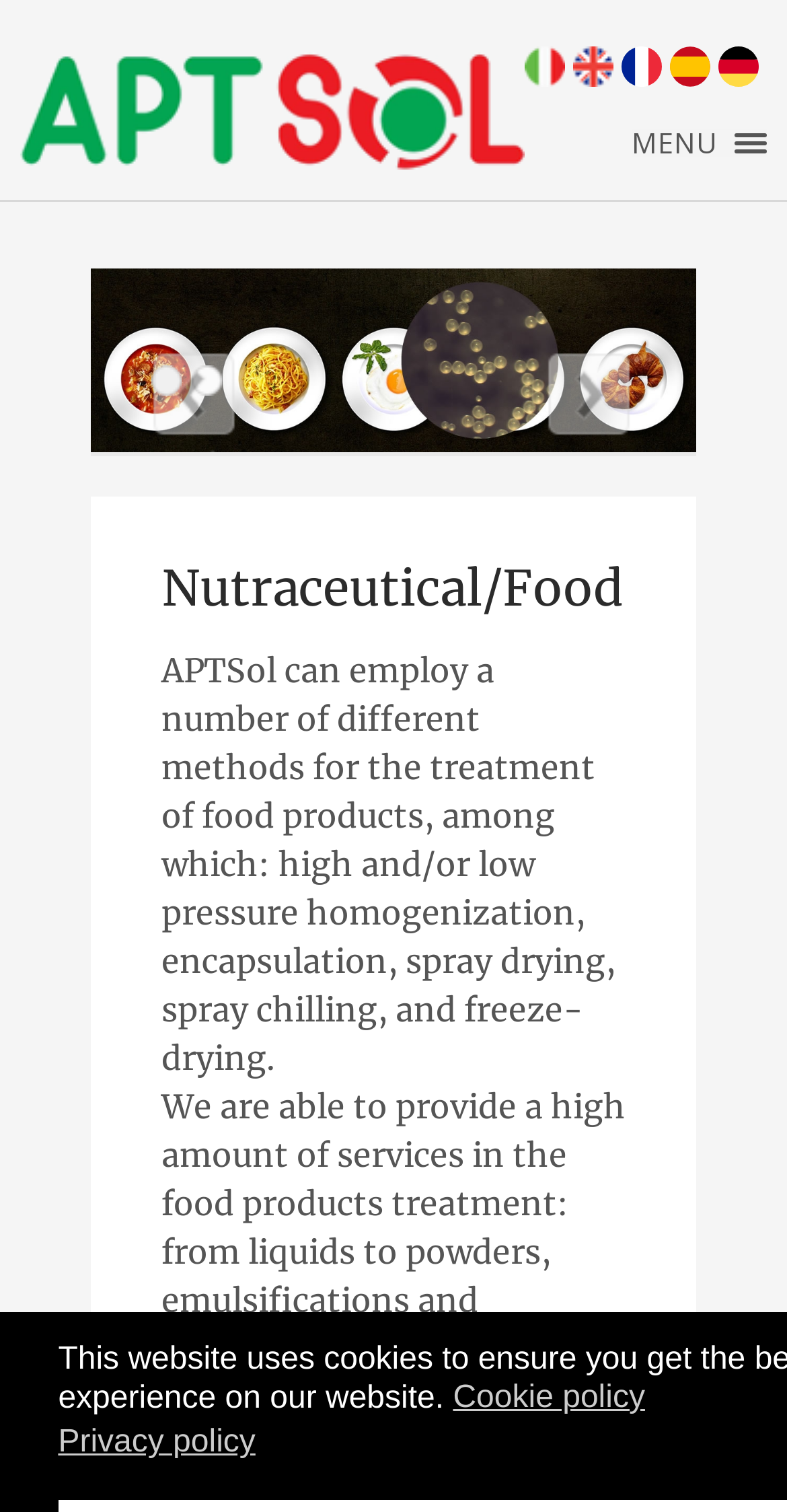What is the main category of the current page?
Answer the question with just one word or phrase using the image.

Nutraceutical/Food